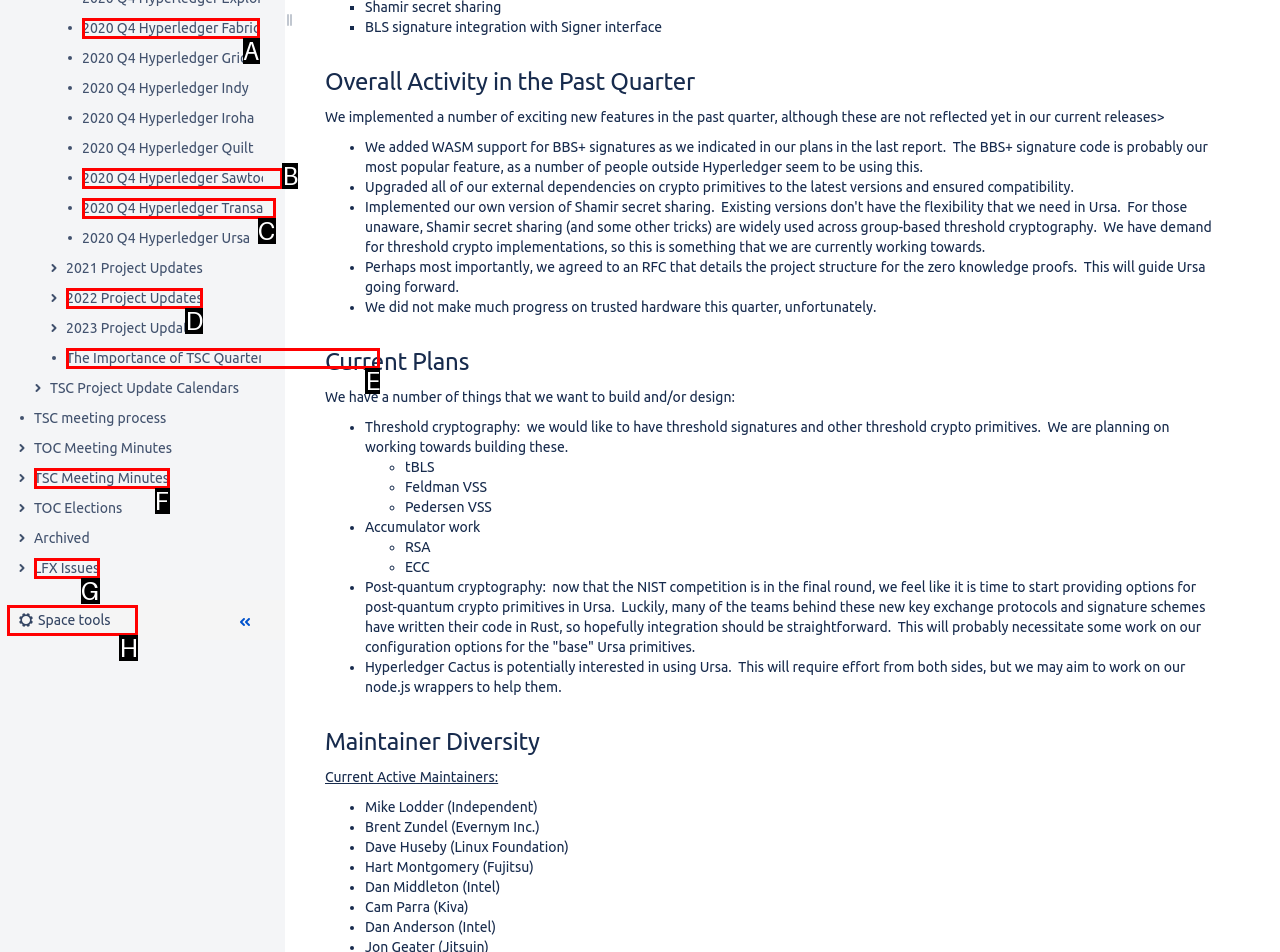Looking at the description: 2020 Q4 Hyperledger Transact, identify which option is the best match and respond directly with the letter of that option.

C